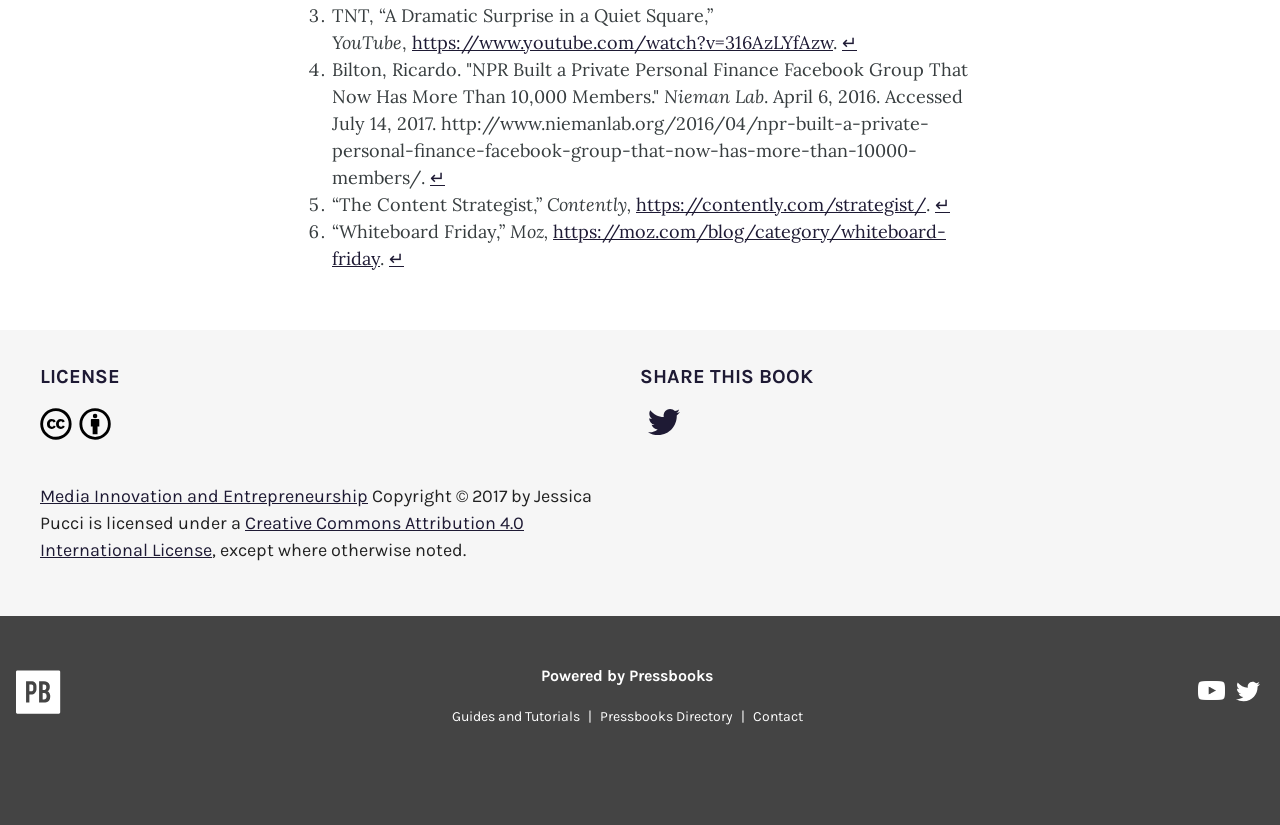Find the bounding box coordinates of the element I should click to carry out the following instruction: "Access the Creative Commons Attribution 4.0 International License".

[0.031, 0.62, 0.409, 0.679]